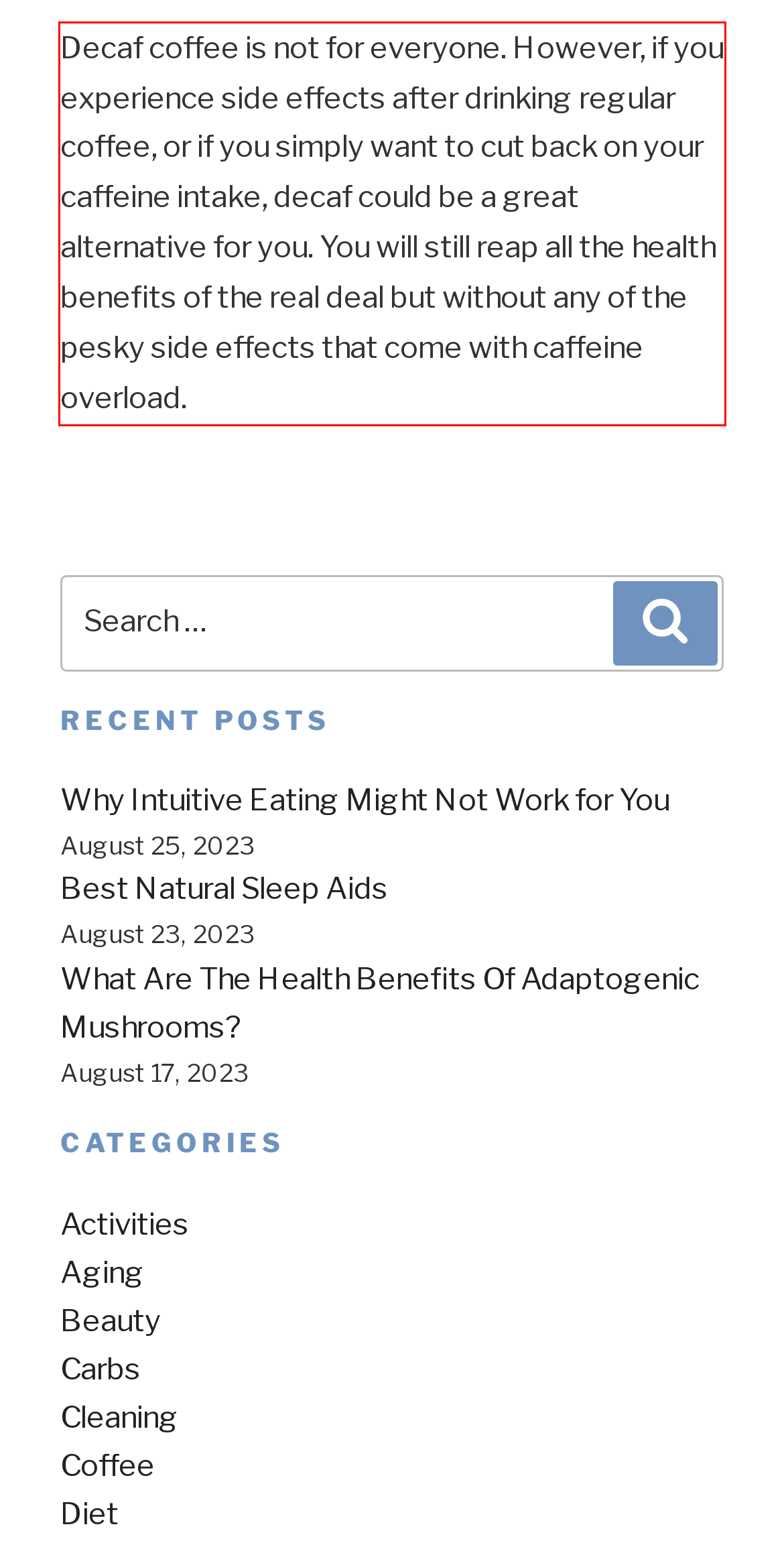Identify the text inside the red bounding box in the provided webpage screenshot and transcribe it.

Decaf coffee is not for everyone. However, if you experience side effects after drinking regular coffee, or if you simply want to cut back on your caffeine intake, decaf could be a great alternative for you. You will still reap all the health benefits of the real deal but without any of the pesky side effects that come with caffeine overload.